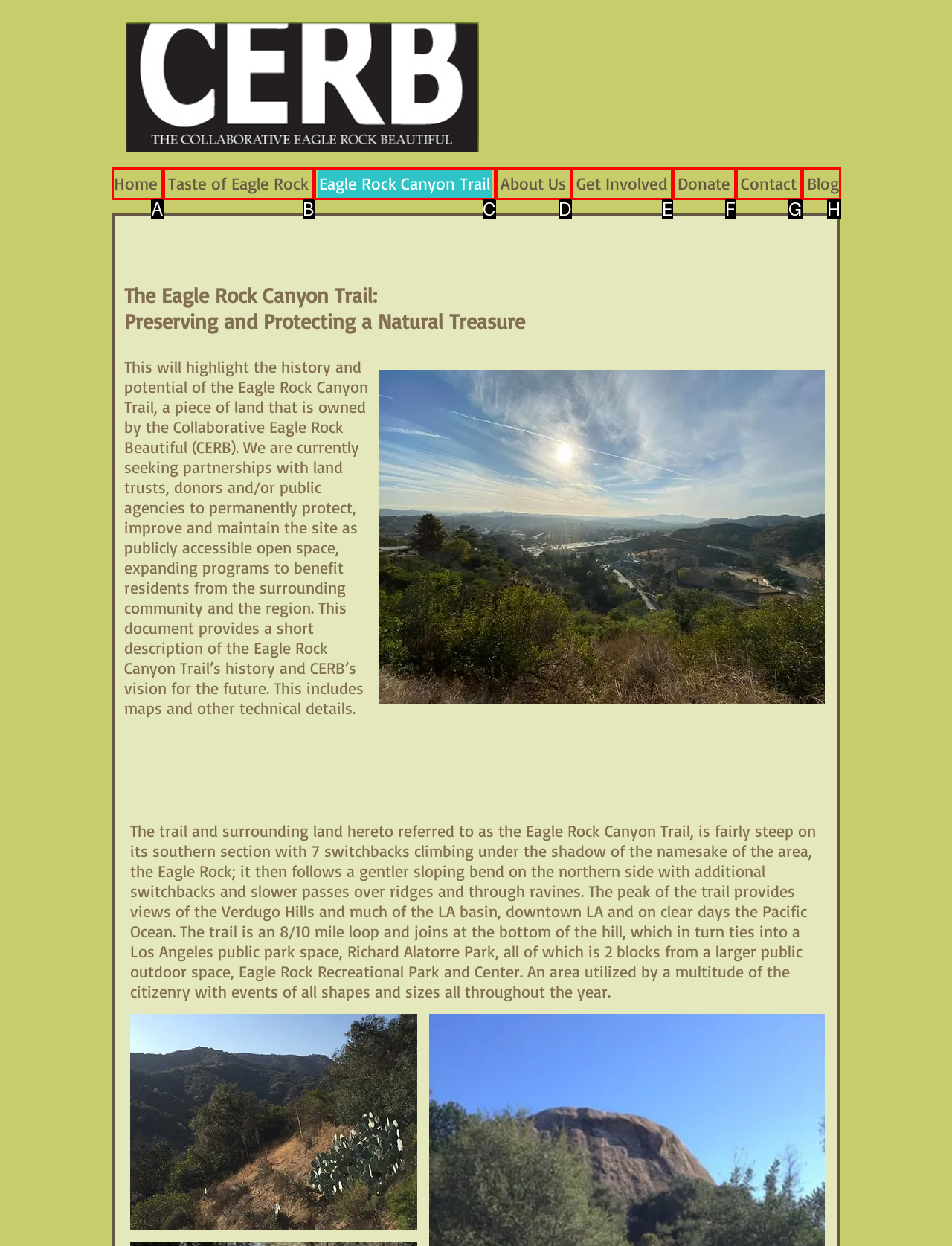Examine the description: About Us and indicate the best matching option by providing its letter directly from the choices.

D